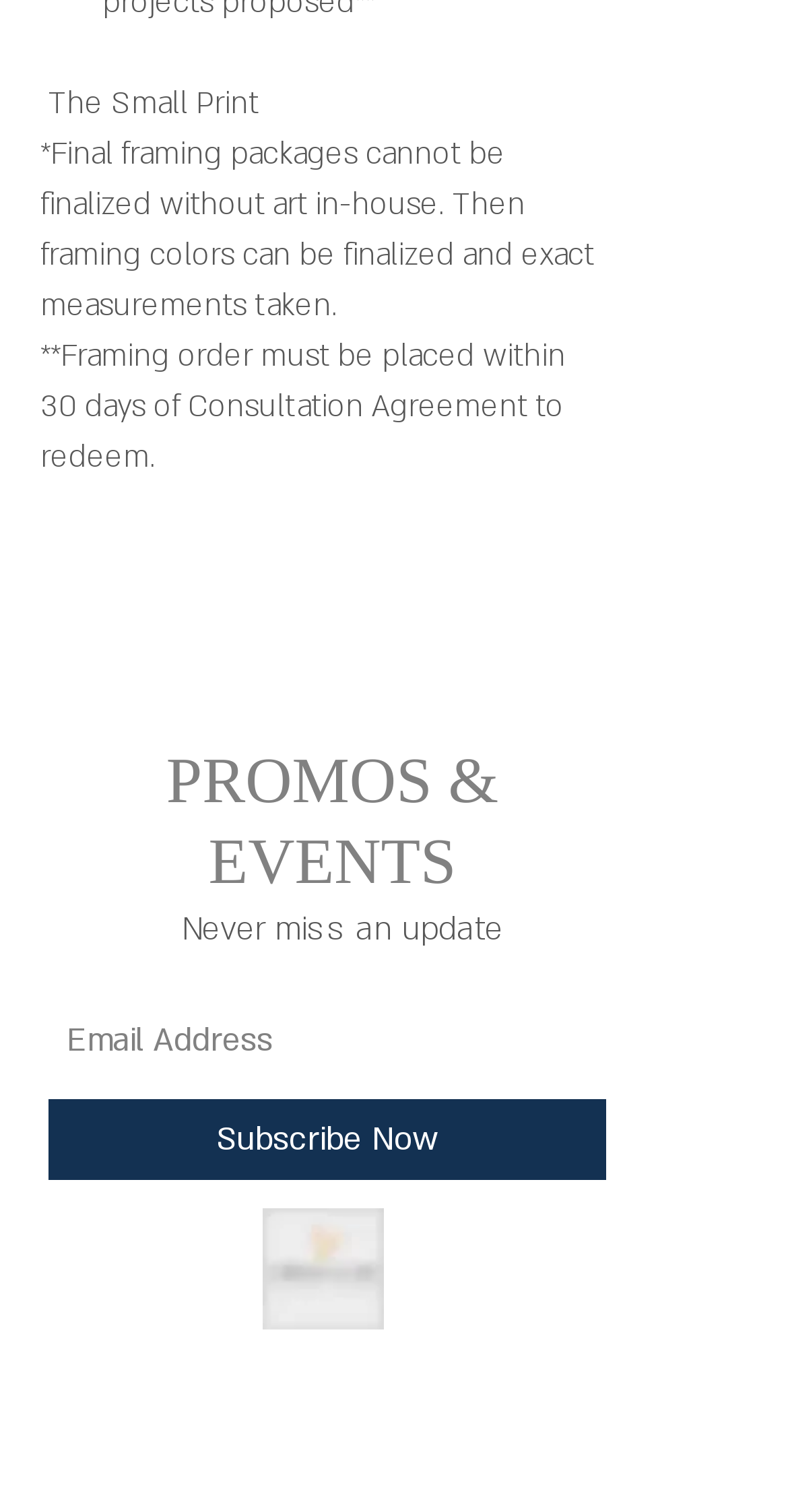What is the content of the slideshow region?
Based on the image, provide a one-word or brief-phrase response.

PROMOS & EVENTS